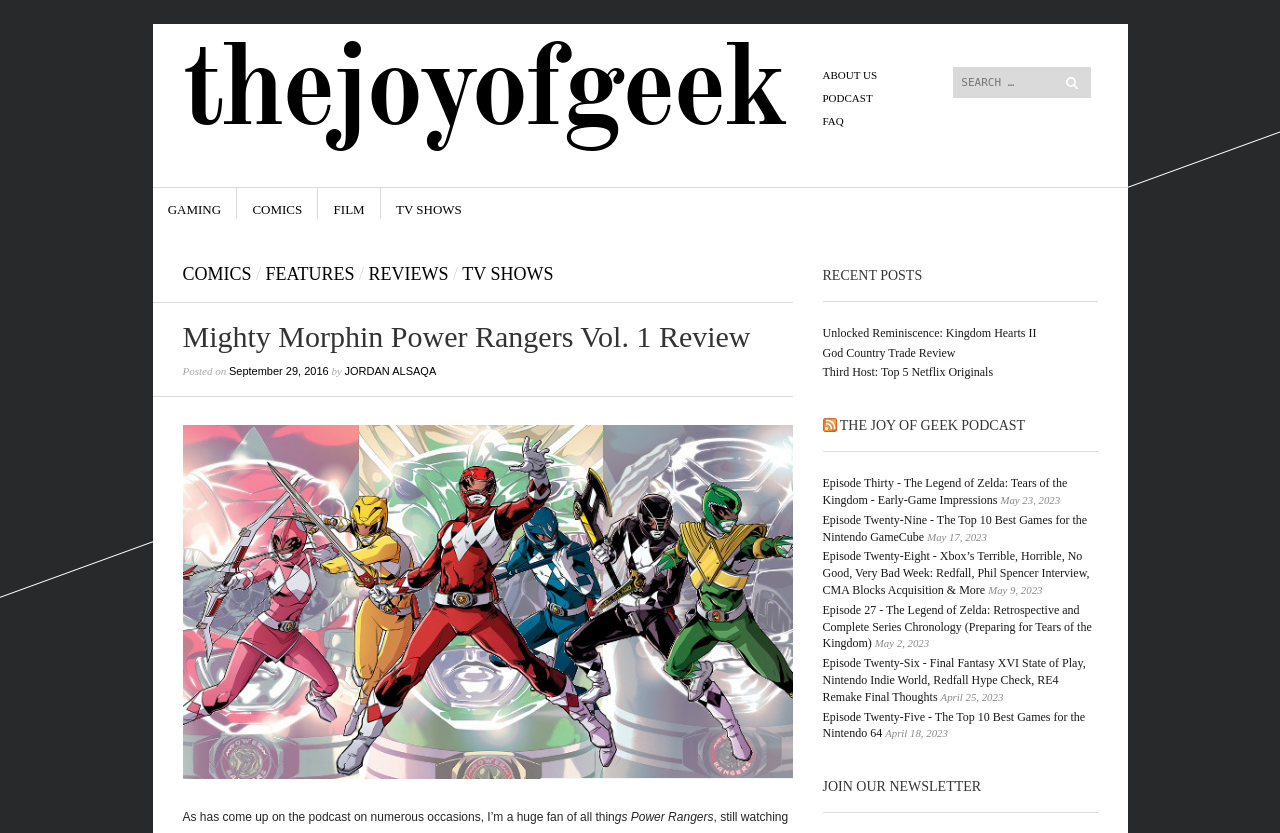What type of content is listed under 'RECENT POSTS'?
Carefully examine the image and provide a detailed answer to the question.

I determined the answer by examining the elements under the 'RECENT POSTS' heading, which consist of links with descriptive text, indicating that they are links to recent articles or posts on the website.